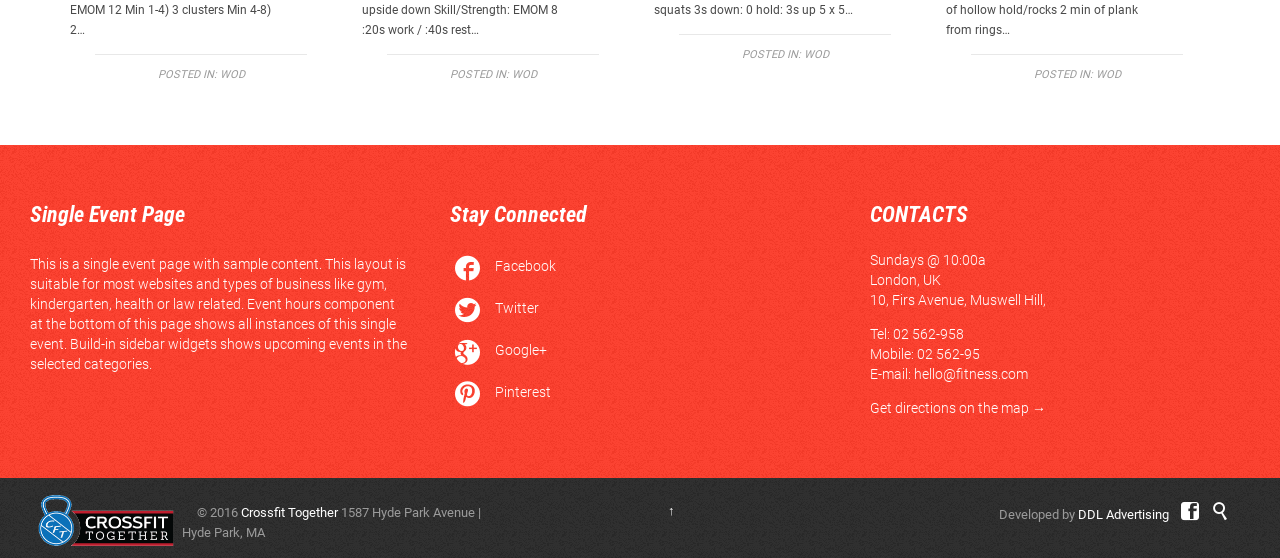Please reply to the following question using a single word or phrase: 
What is the phone number?

02 562-958